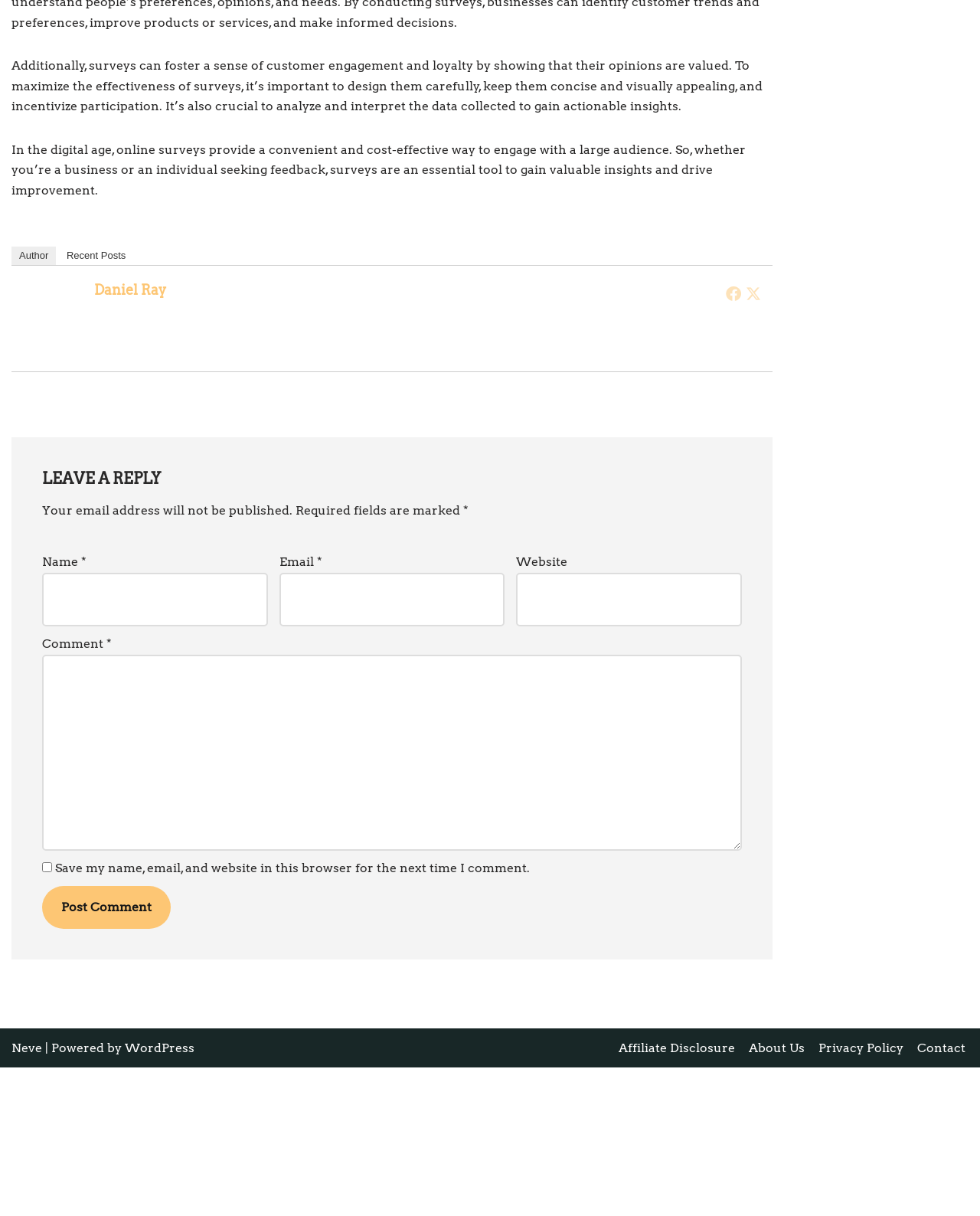Please find the bounding box coordinates of the element's region to be clicked to carry out this instruction: "Click on the 'Contact' link in the footer".

[0.936, 0.975, 0.985, 0.992]